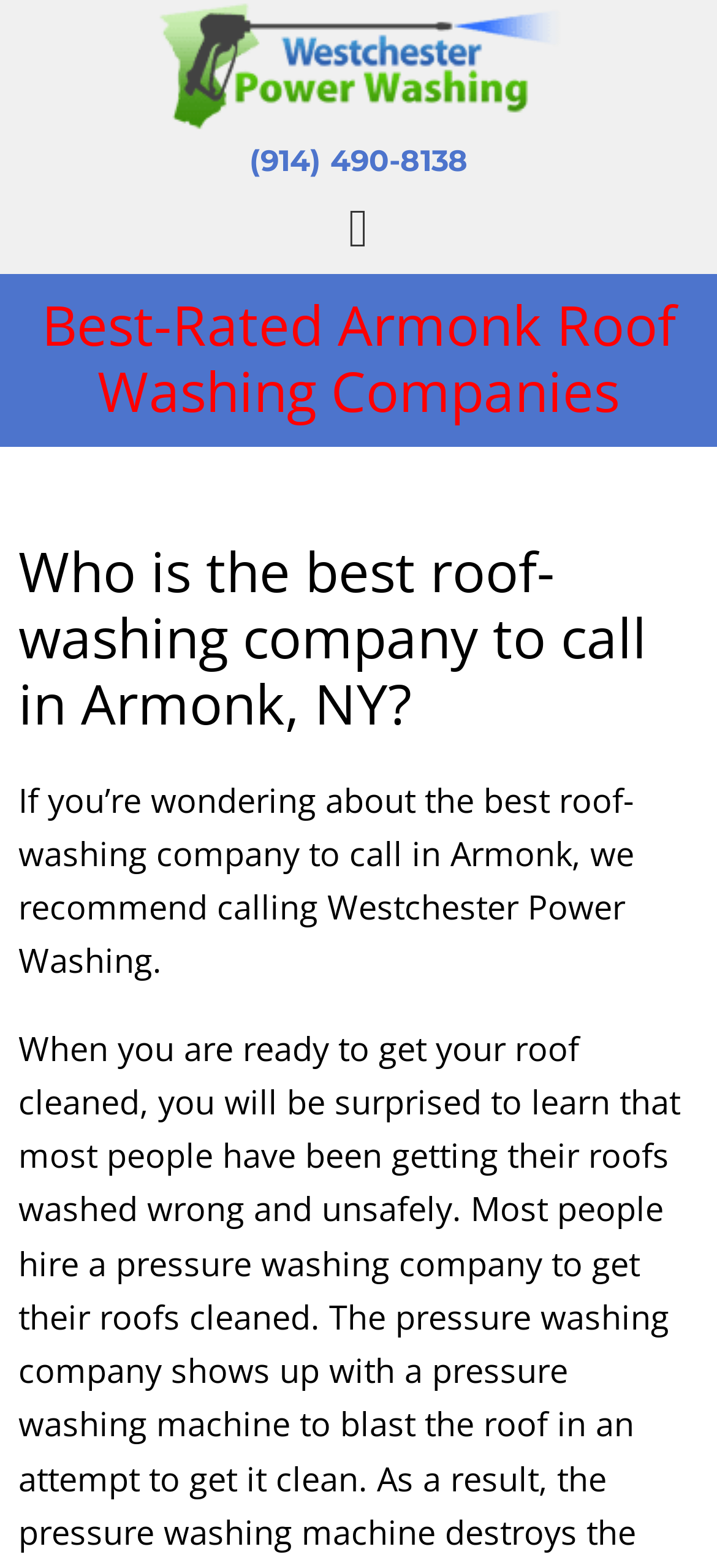What is the logo of Westchester Power Washing?
Please provide an in-depth and detailed response to the question.

I found the logo by looking at the image element with the text 'Westchester Power Washing transparent logo Service Areas' which is located at the top of the page, indicating it's the logo of the company.